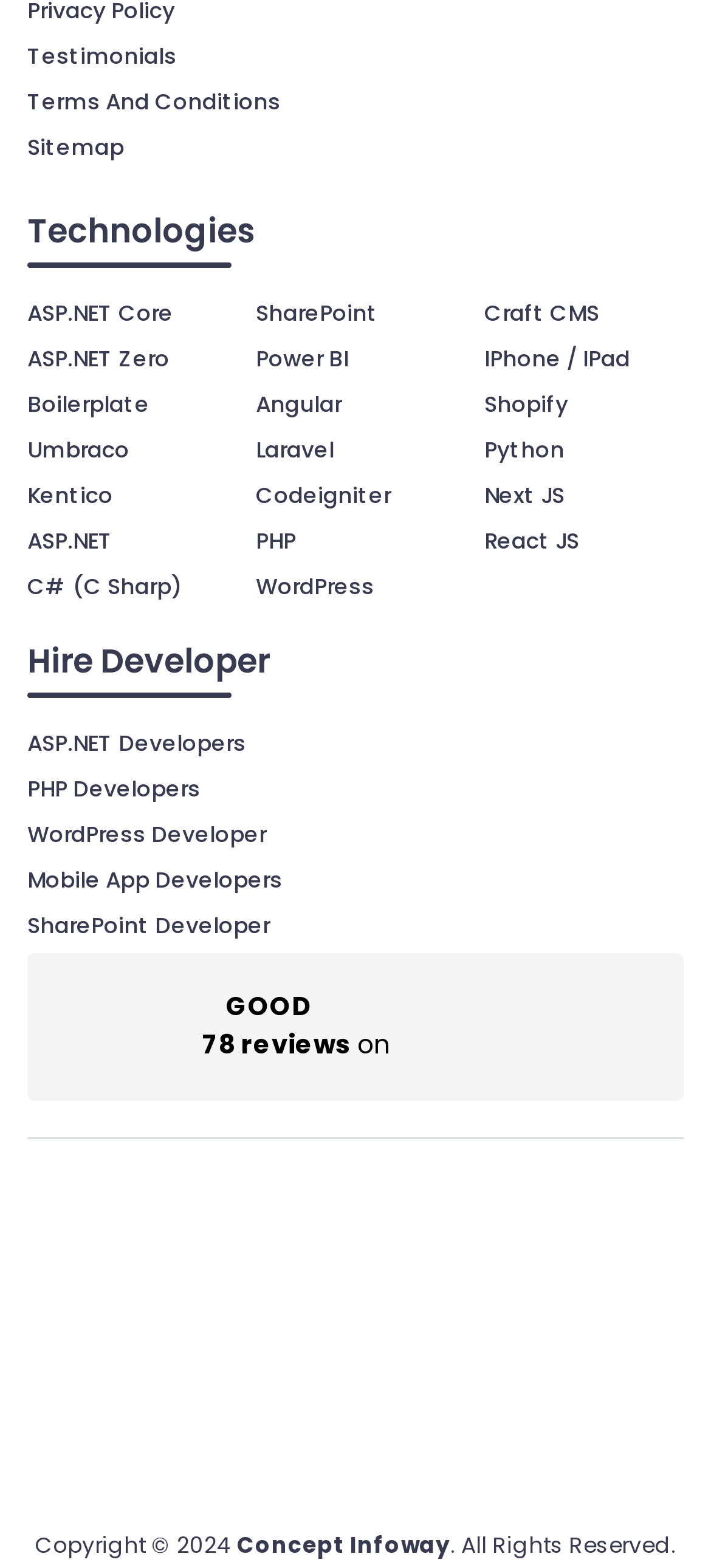How many social media links are there?
Please answer the question with as much detail and depth as you can.

I counted the number of social media links in the footer section, which includes Facebook, Twitter, LinkedIn, Pinterest, and Instagram, and found a total of 5 social media links.